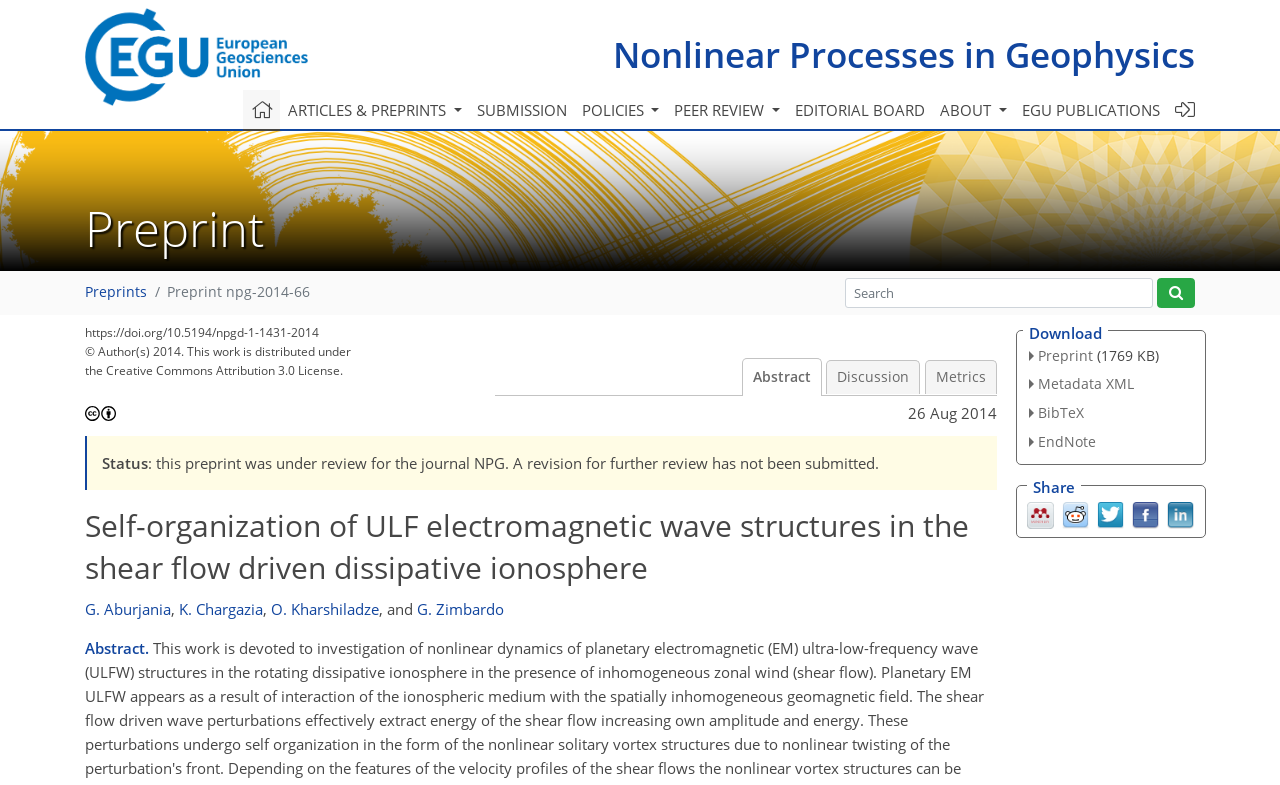Who are the authors of this preprint?
Please analyze the image and answer the question with as much detail as possible.

I found the answer by looking at the list of names at the bottom of the webpage, which are G. Aburjania, K. Chargazia, O. Kharshiladze, and G. Zimbardo, indicating that they are the authors of this preprint.